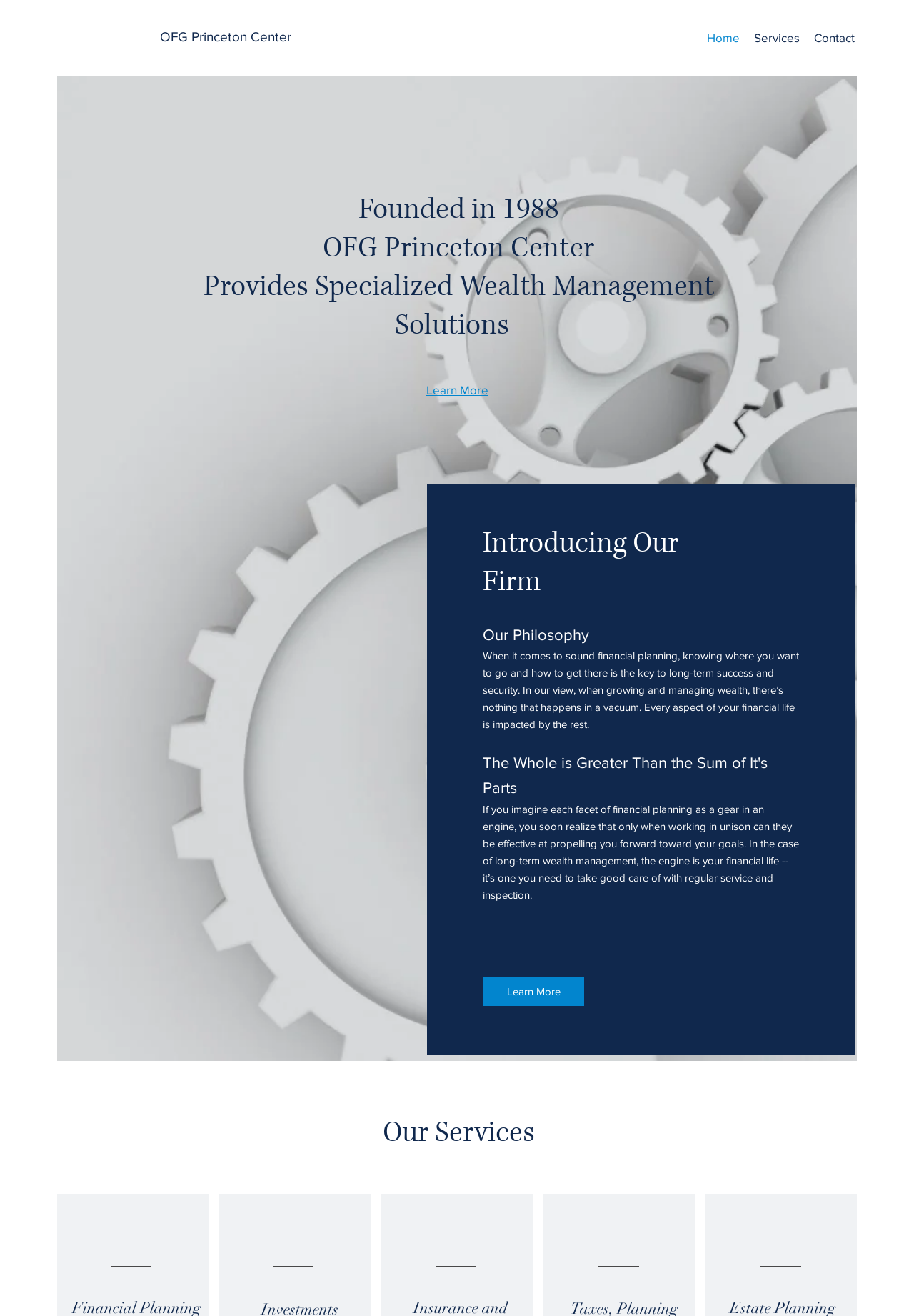Identify and extract the main heading from the webpage.

Founded in 1988
OFG Princeton Center
Provides Specialized Wealth Management Solutions  